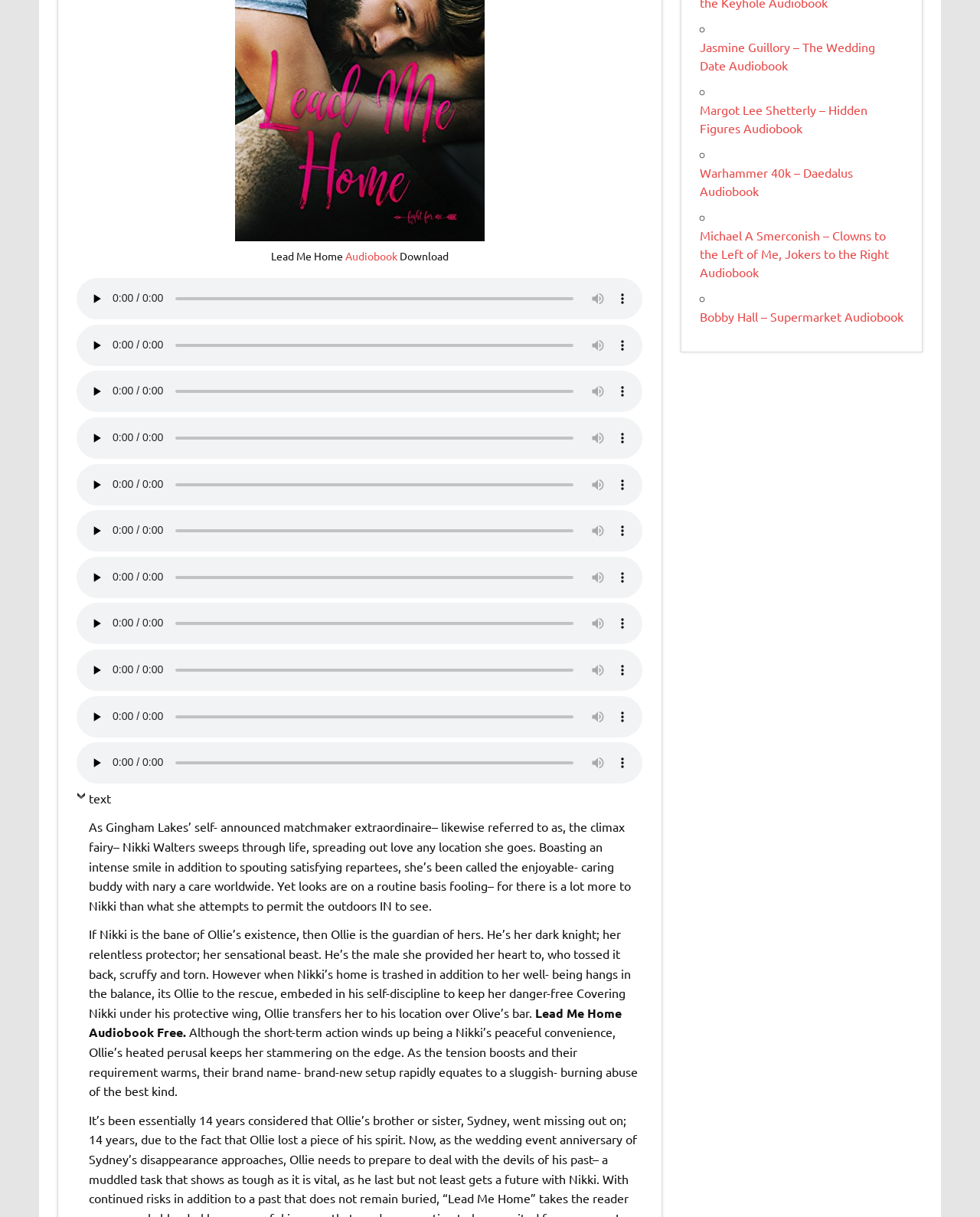Find the bounding box coordinates for the UI element whose description is: "Bobby Hall – Supermarket Audiobook". The coordinates should be four float numbers between 0 and 1, in the format [left, top, right, bottom].

[0.714, 0.254, 0.921, 0.266]